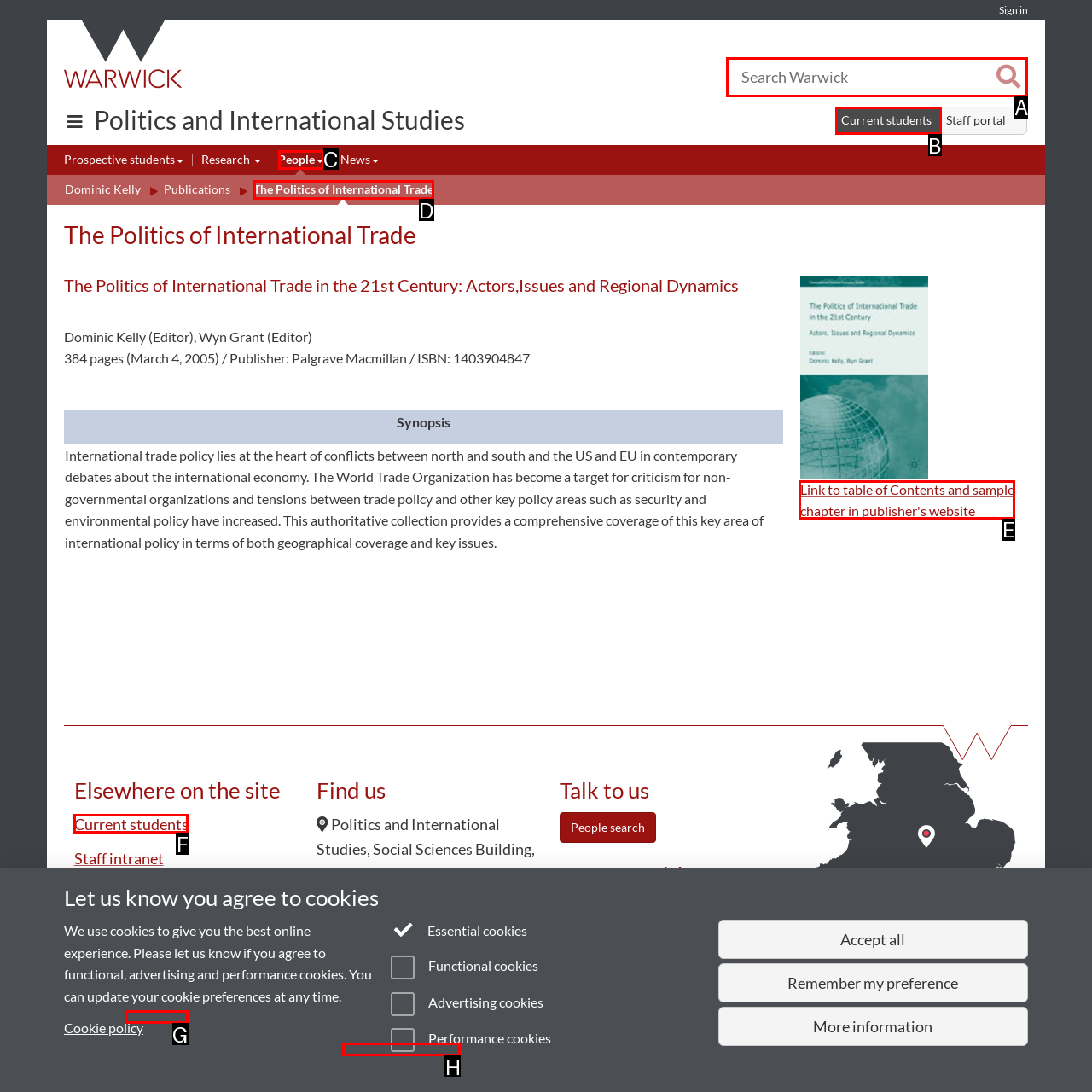To perform the task "View table of Contents and sample chapter", which UI element's letter should you select? Provide the letter directly.

E